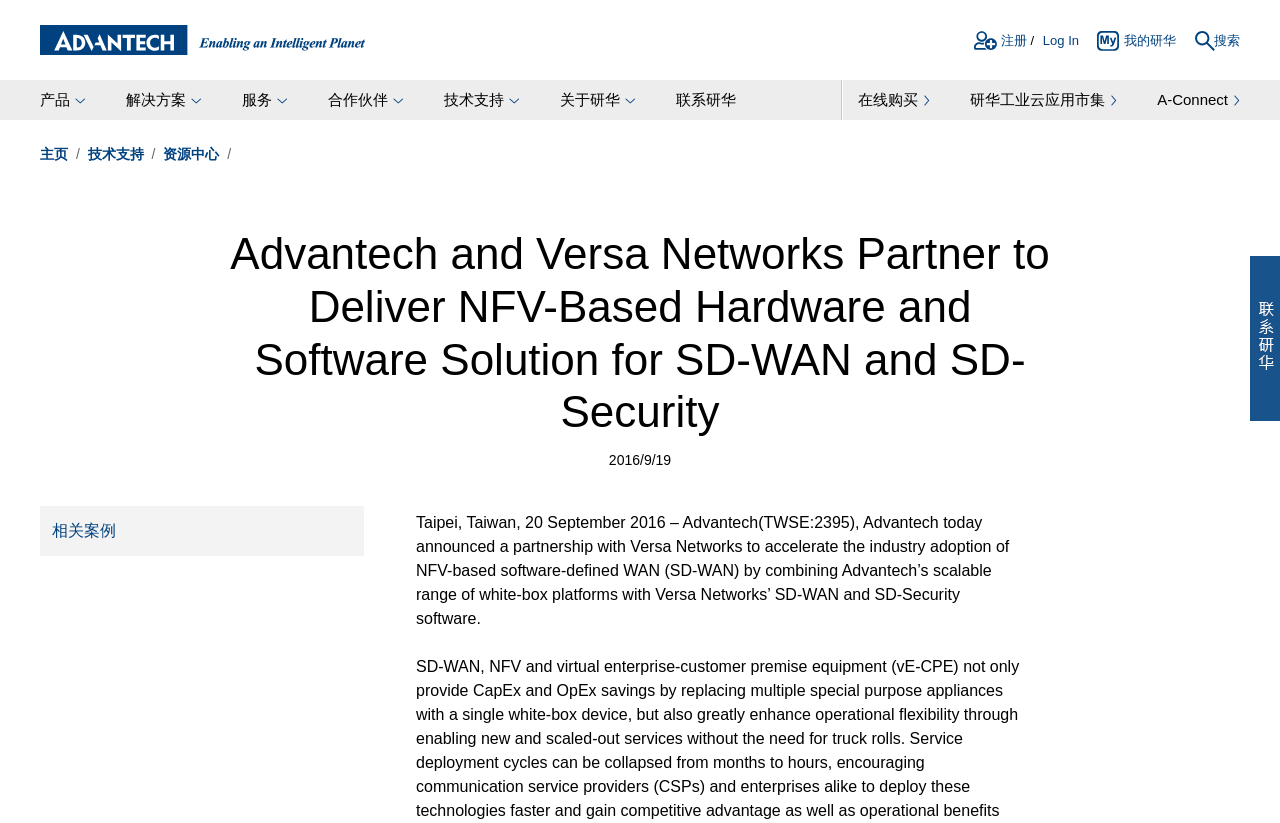What is the type of solution being offered?
Please answer the question with as much detail and depth as you can.

The webpage content mentions that Advantech and Versa Networks are partnering to deliver NFV-based hardware and software solution for SD-WAN and SD-Security.